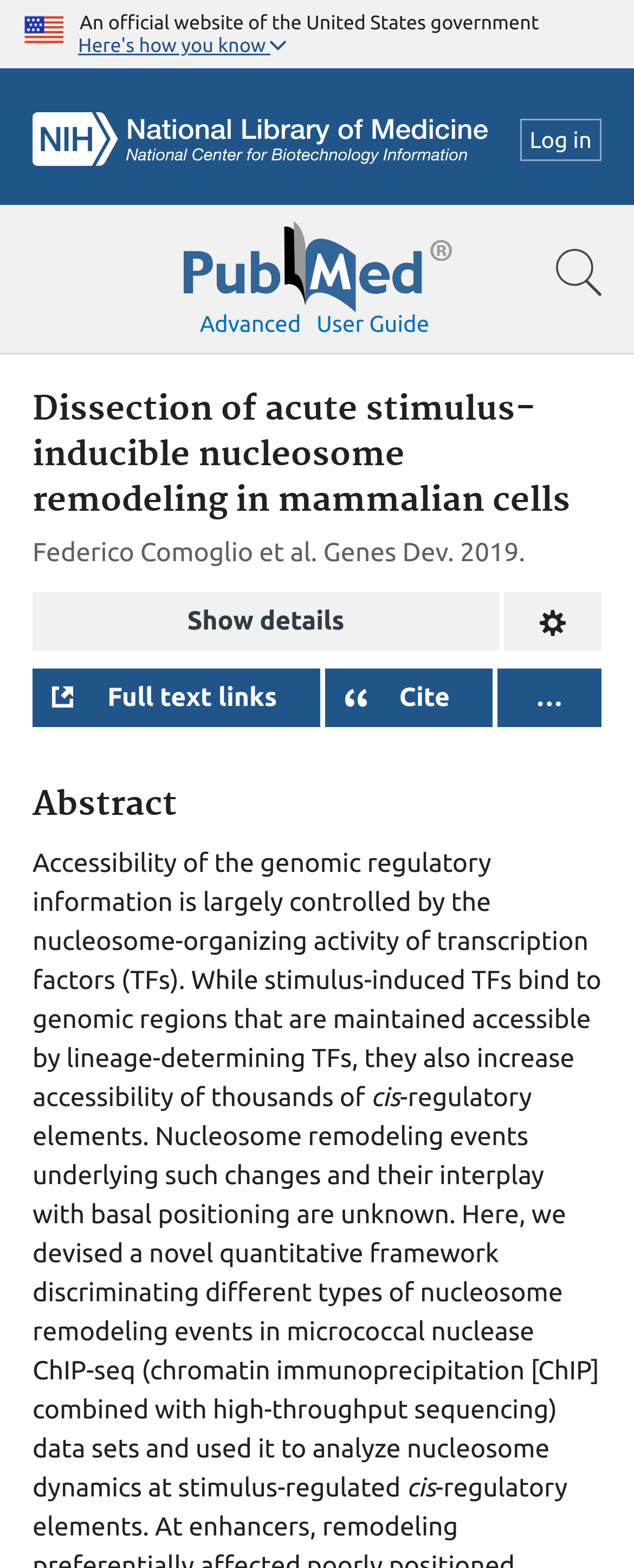Respond with a single word or phrase to the following question: What is the purpose of the 'Show details' button?

To show full article details